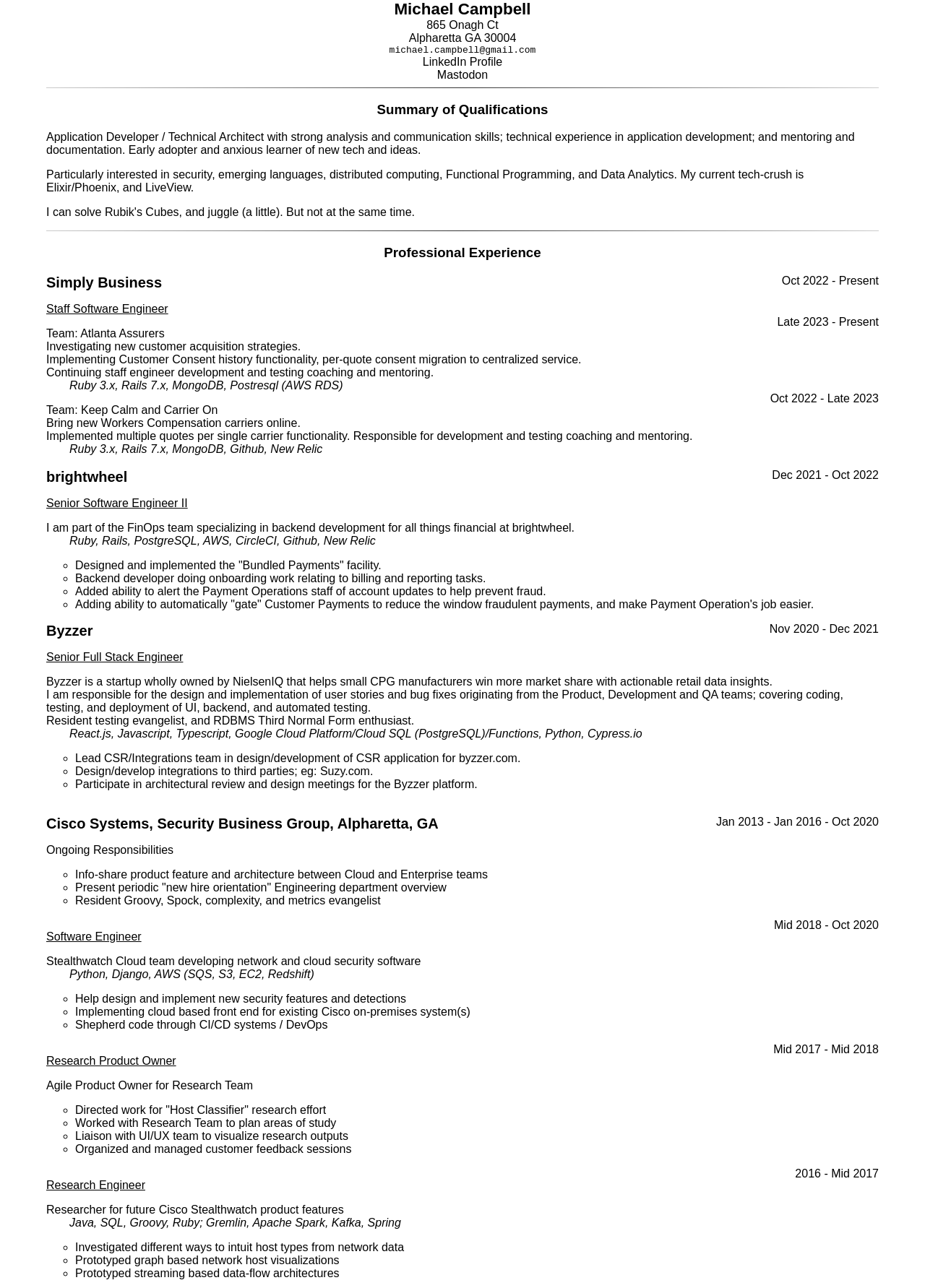Answer the question using only a single word or phrase: 
What is the current job title of Michael Campbell?

Staff Software Engineer